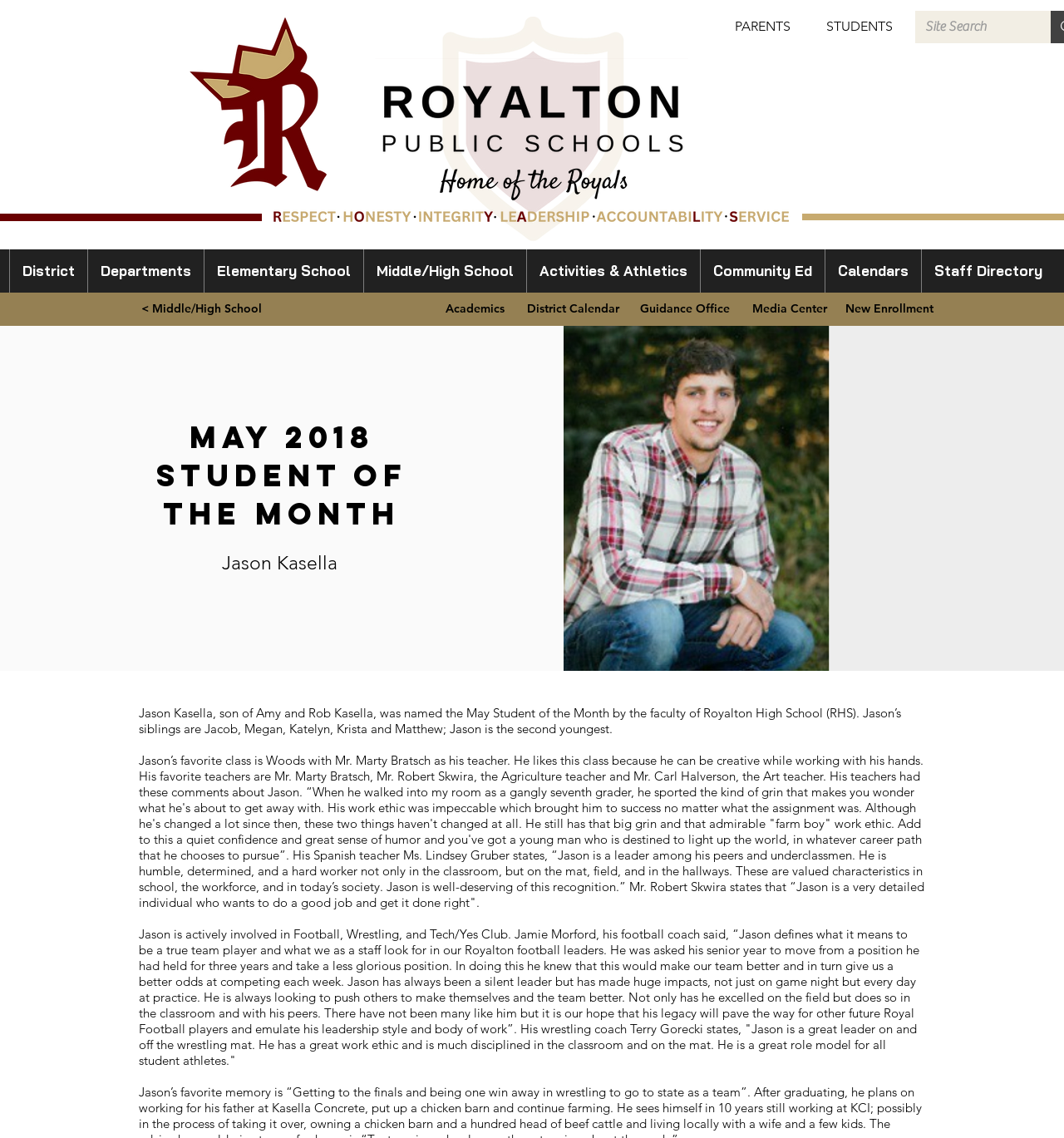Create a detailed summary of all the visual and textual information on the webpage.

The webpage is about the May 2018 Student of the Month, Jason Kasella. At the top left corner, there is a logo of Royalton R, and next to it, there is a Simple Presentation Logo. Below these logos, there are three generic images, possibly icons or graphics.

On the top right corner, there are two buttons, "PARENTS" and "STUDENTS", with a search box next to the "STUDENTS" button. Below these buttons, there is a navigation menu with links to "District", "Elementary School", "Middle/High School", "Activities & Athletics", "Community Ed", "Calendars", and "Staff Directory".

The main content of the webpage is about Jason Kasella, the May 2018 Student of the Month. There is a heading with his name, followed by a paragraph describing him as the son of Amy and Rob Kasella, with his siblings listed. The paragraph also mentions that he was named the May Student of the Month by the faculty of Royalton High School.

Below this paragraph, there are several paragraphs describing Jason's favorite class, his favorite teachers, and their comments about him. His teachers praise him for his work ethic, leadership, and sense of humor.

Further down, there are paragraphs describing Jason's involvement in extracurricular activities, such as Football, Wrestling, and Tech/Yes Club. His coaches from Football and Wrestling teams also provide comments about his leadership and work ethic.

Overall, the webpage is dedicated to recognizing Jason Kasella's achievements and qualities as the May 2018 Student of the Month.